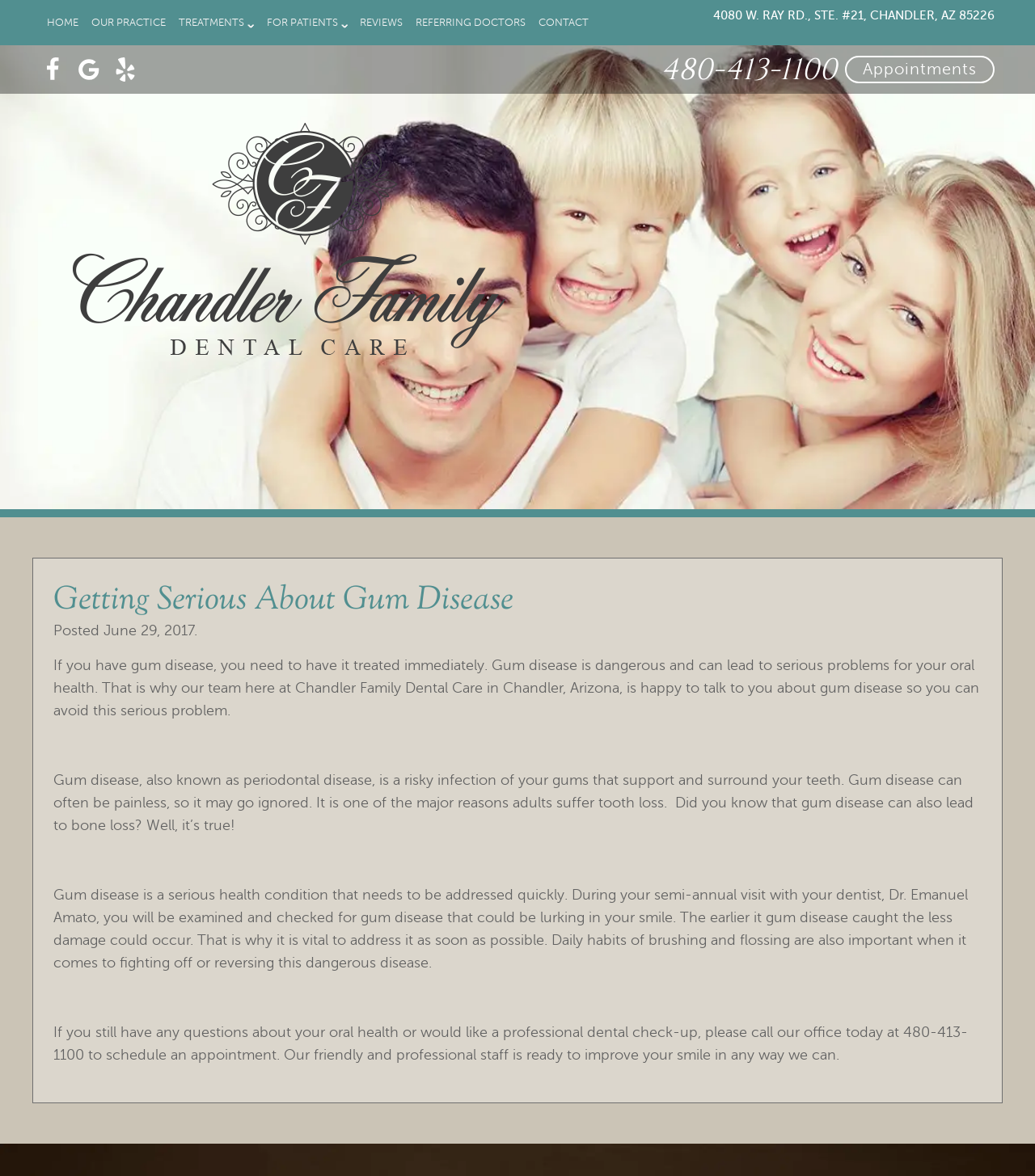Provide the bounding box coordinates of the UI element that matches the description: "parent_node: HOMEOUR PRACTICETREATMENTSFOR PATIENTSREVIEWSREFERRING DOCTORSCONTACT".

[0.07, 0.103, 0.489, 0.308]